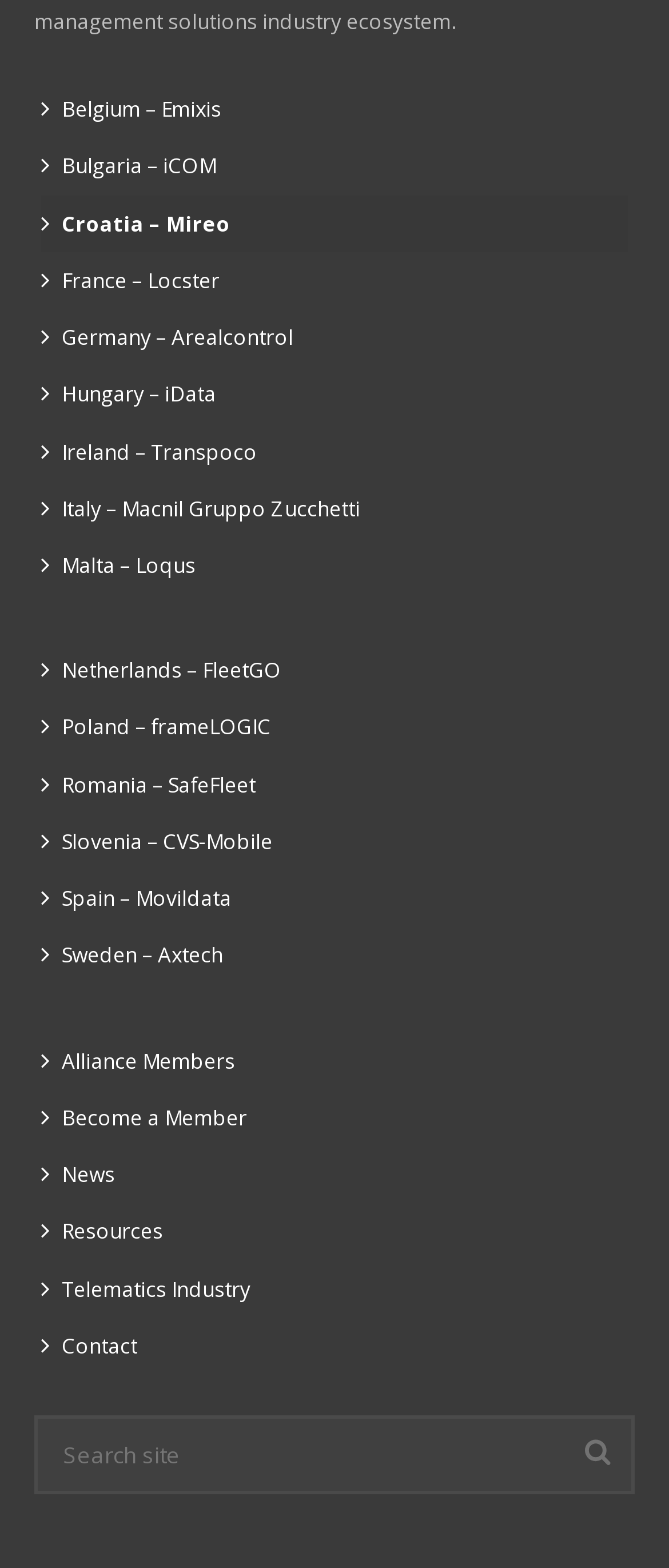Identify the bounding box coordinates of the element that should be clicked to fulfill this task: "Search site". The coordinates should be provided as four float numbers between 0 and 1, i.e., [left, top, right, bottom].

[0.051, 0.903, 0.949, 0.953]